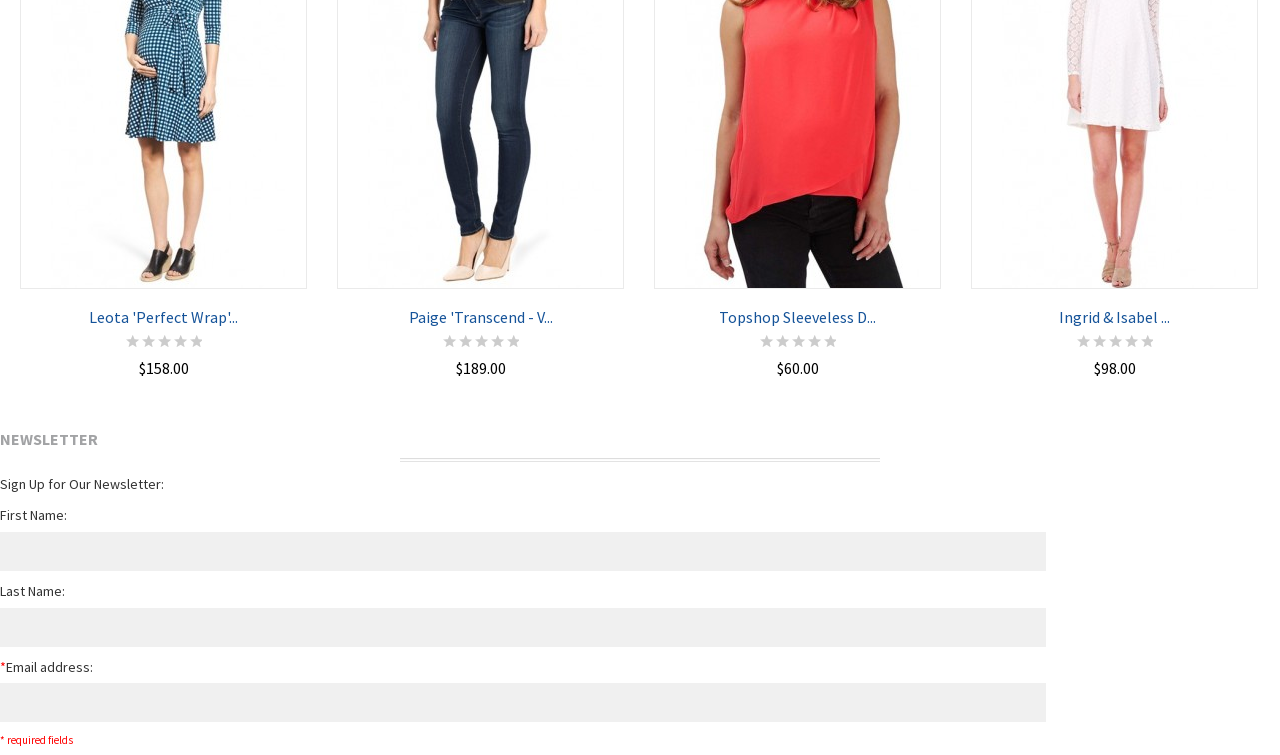Utilize the details in the image to thoroughly answer the following question: What is the price of the 'Leota Perfect Wrap' product?

I found the link 'Leota Perfect Wrap' and its corresponding price, which is '$158.00', displayed next to it.